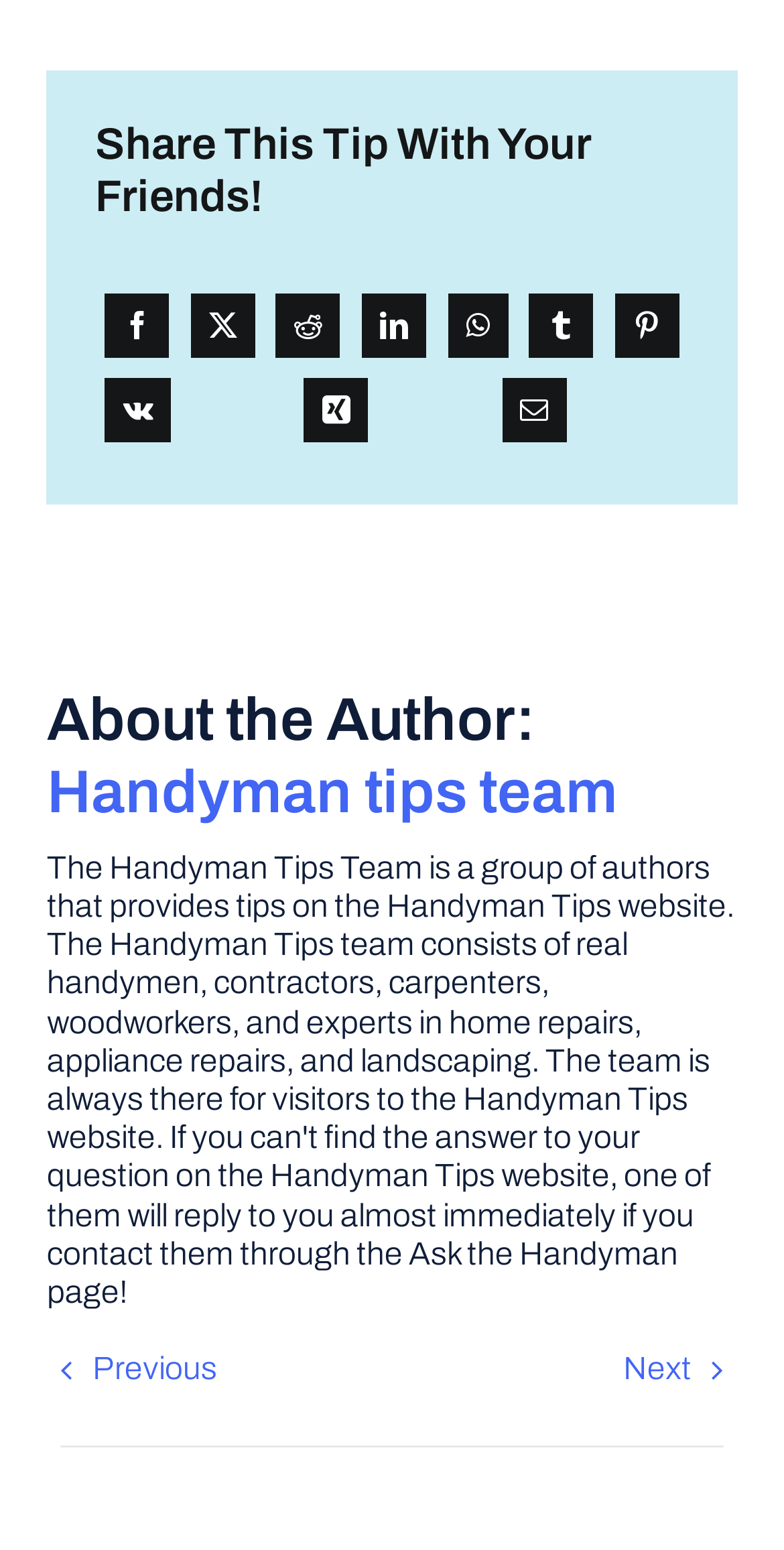Bounding box coordinates are specified in the format (top-left x, top-left y, bottom-right x, bottom-right y). All values are floating point numbers bounded between 0 and 1. Please provide the bounding box coordinate of the region this sentence describes: Domestic Psychology

None